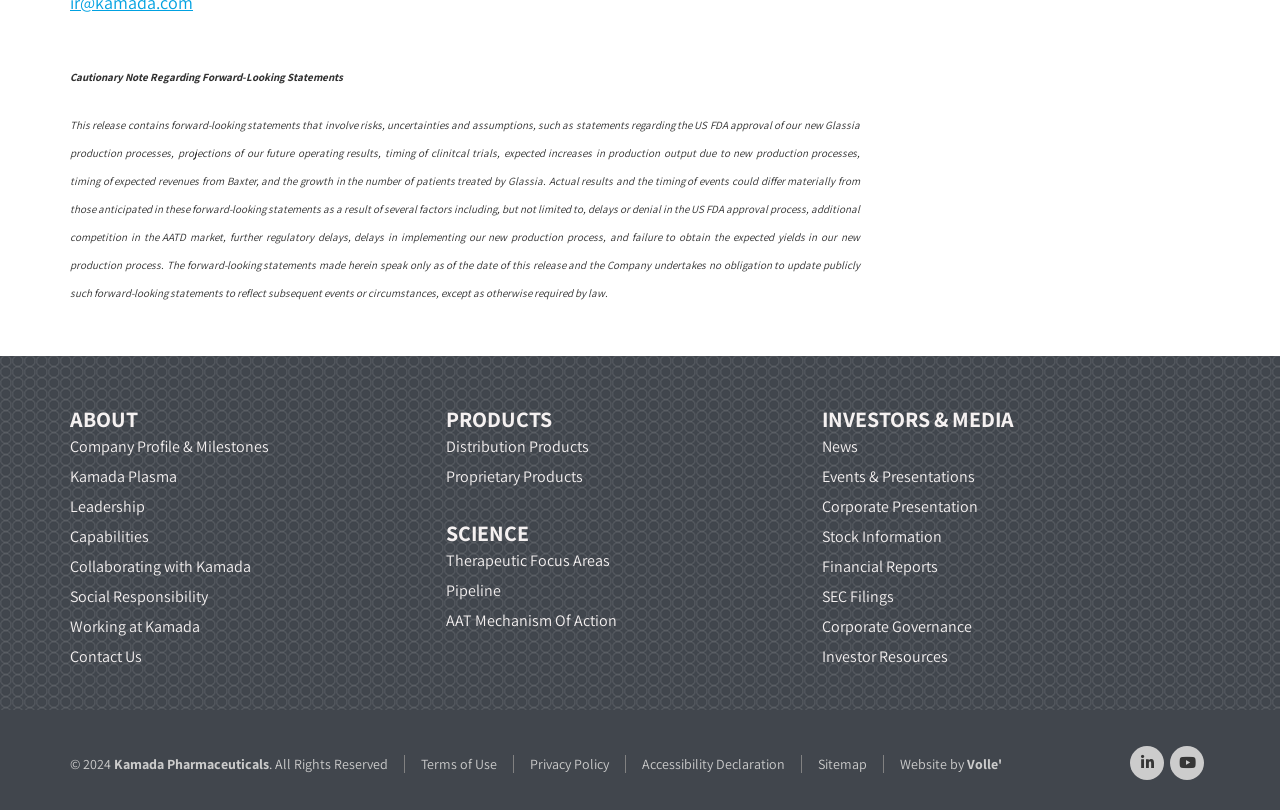Determine the bounding box coordinates in the format (top-left x, top-left y, bottom-right x, bottom-right y). Ensure all values are floating point numbers between 0 and 1. Identify the bounding box of the UI element described by: Te Mātāpuna

None